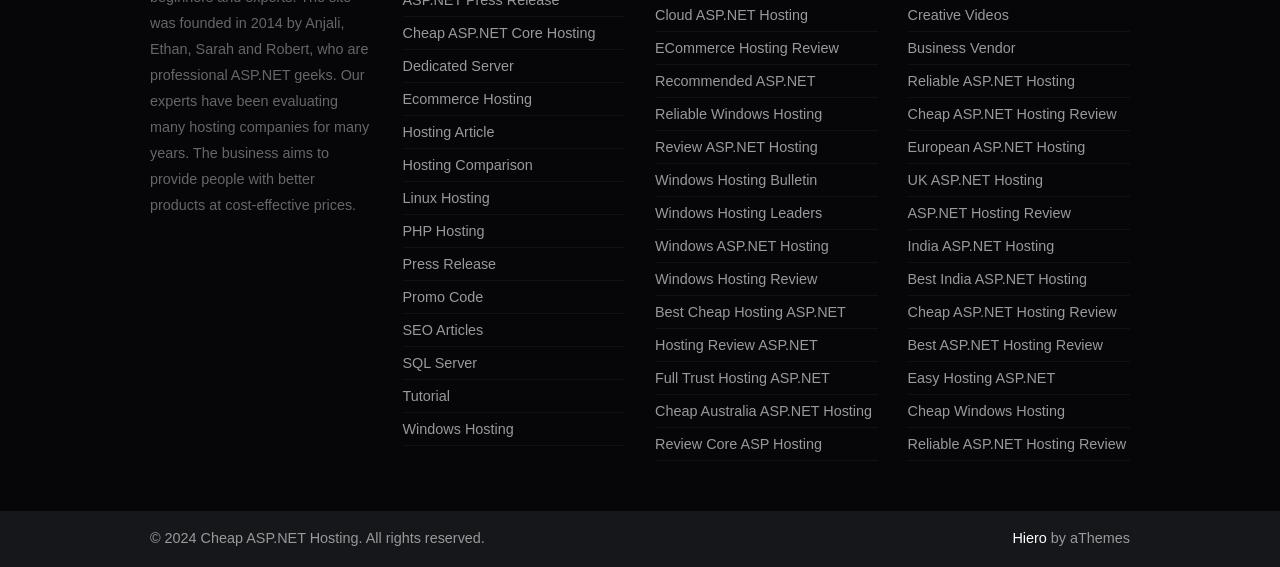Please find the bounding box coordinates of the element that needs to be clicked to perform the following instruction: "Post a comment". The bounding box coordinates should be four float numbers between 0 and 1, represented as [left, top, right, bottom].

None